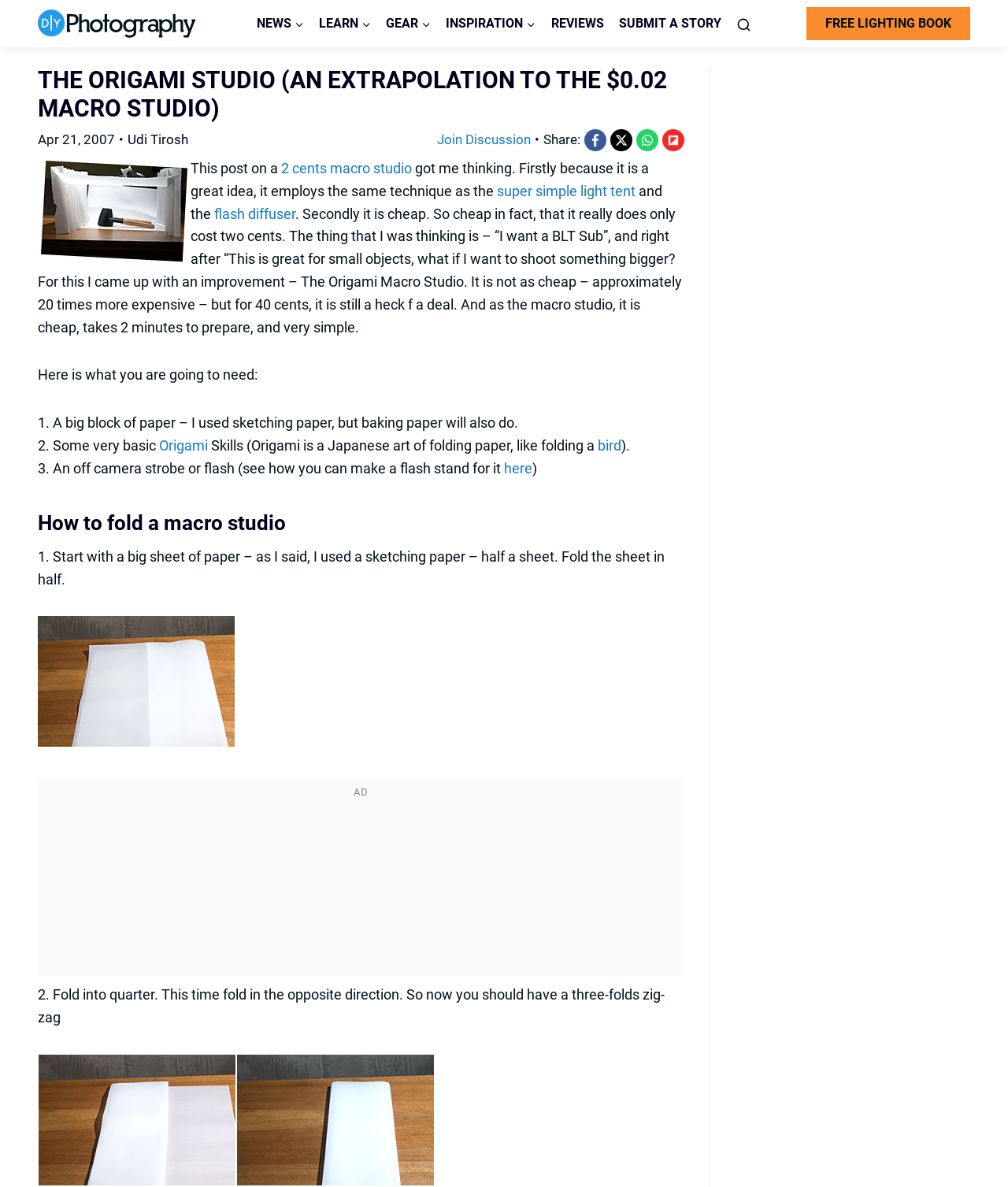Determine the bounding box coordinates of the clickable element to complete this instruction: "Click on the 'FREE LIGHTING BOOK' link". Provide the coordinates in the format of four float numbers between 0 and 1, [left, top, right, bottom].

[0.8, 0.006, 0.962, 0.034]